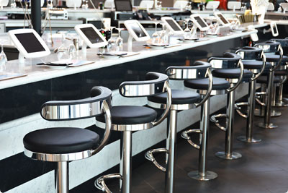Please answer the following question using a single word or phrase: 
What is the primary focus of the hospitality environment?

Comfort and innovative service